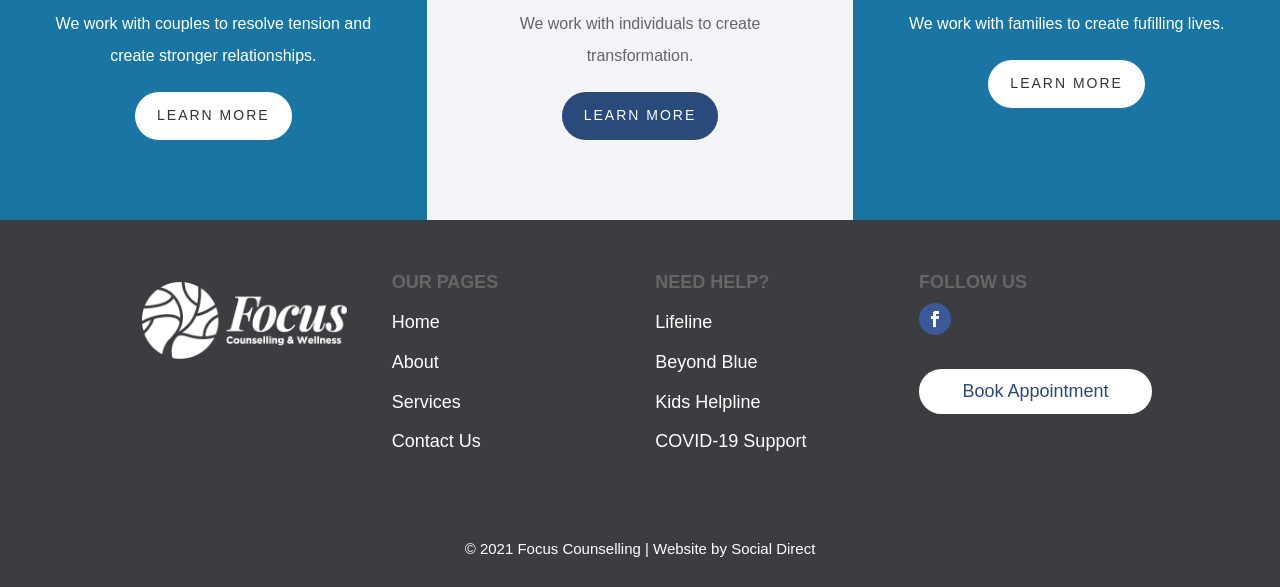Pinpoint the bounding box coordinates of the element that must be clicked to accomplish the following instruction: "Get help from Lifeline". The coordinates should be in the format of four float numbers between 0 and 1, i.e., [left, top, right, bottom].

[0.512, 0.532, 0.557, 0.566]